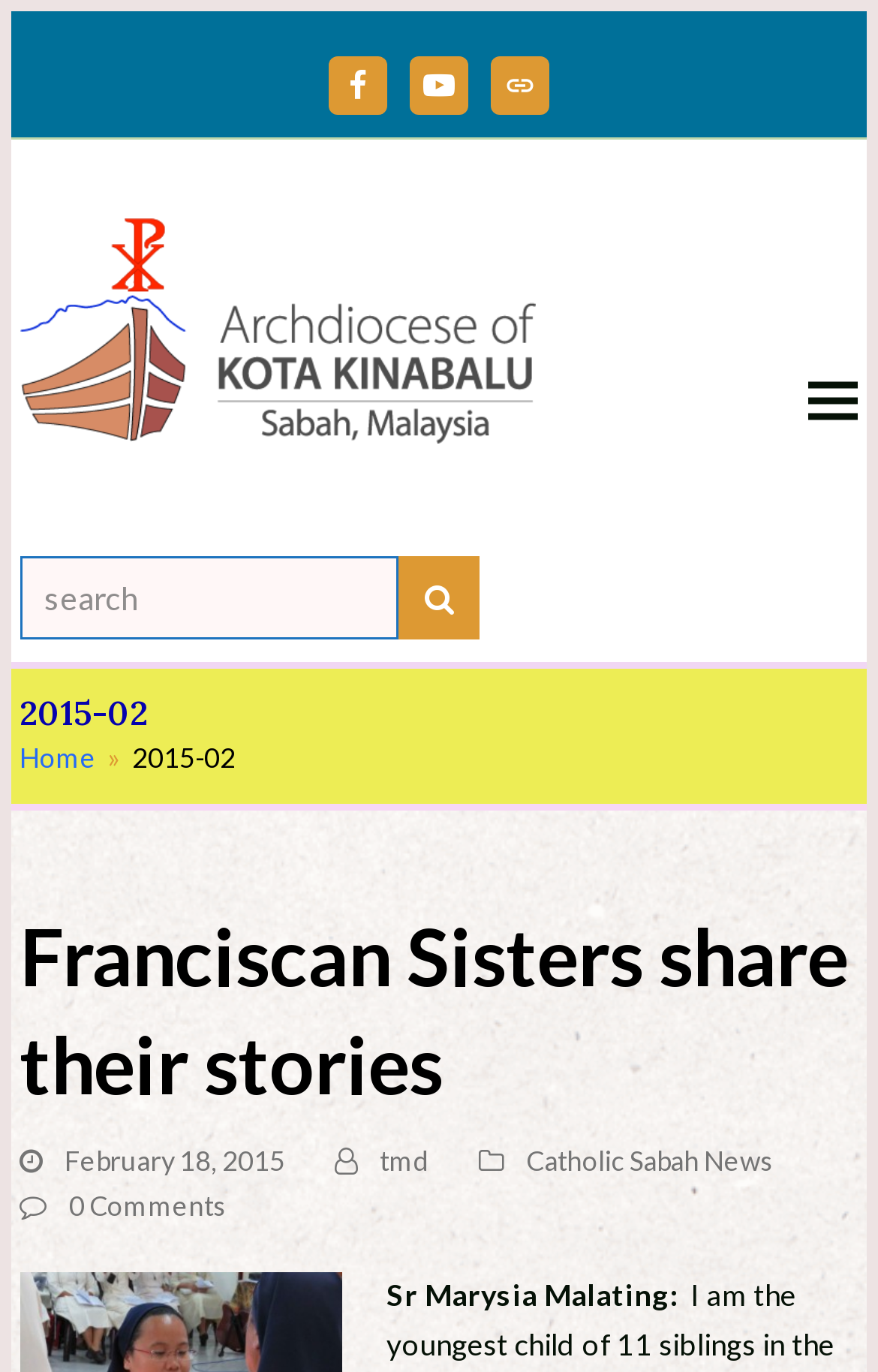Identify the bounding box coordinates of the section to be clicked to complete the task described by the following instruction: "Toggle mobile menu". The coordinates should be four float numbers between 0 and 1, formatted as [left, top, right, bottom].

[0.921, 0.278, 0.977, 0.306]